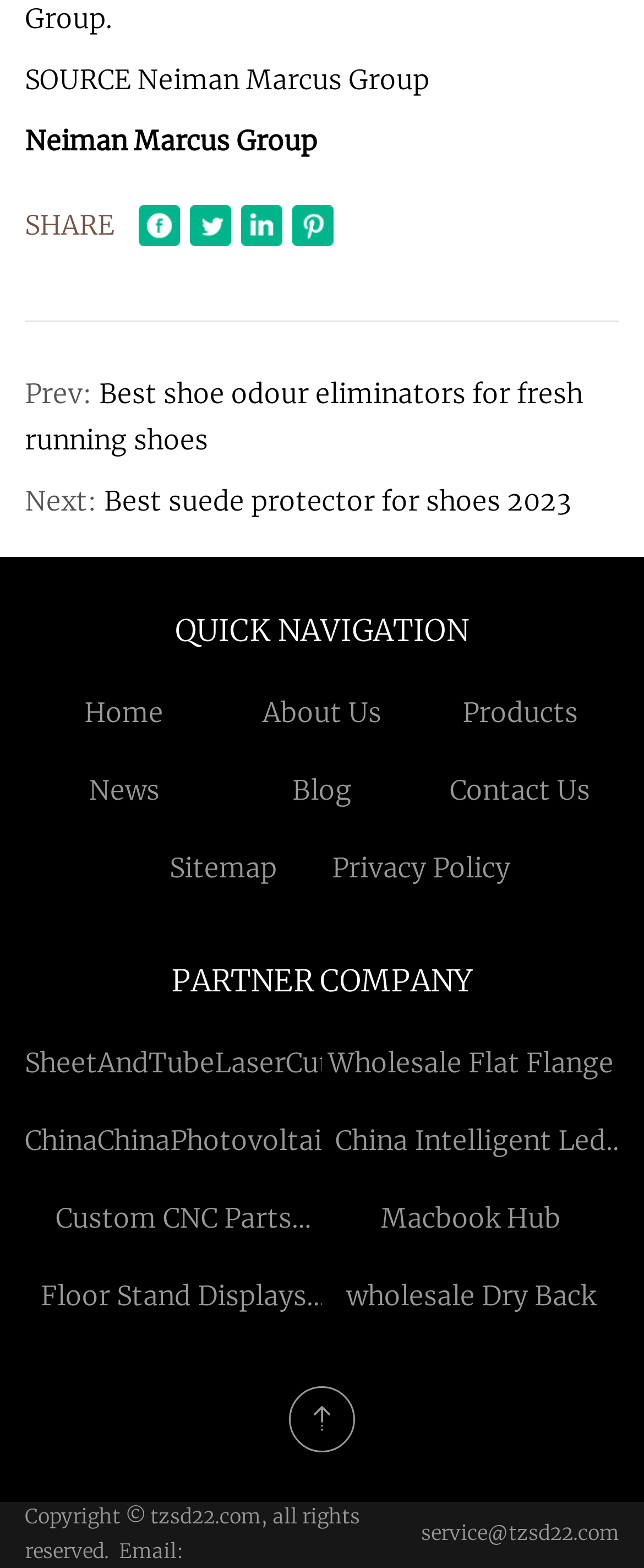How many social media platforms are available for sharing?
Using the image as a reference, give an elaborate response to the question.

There are five social media platforms available for sharing, which are Facebook, Twitter, Linkedin, Pinterest, and Print, as indicated by the icons and text next to the 'SHARE' button.